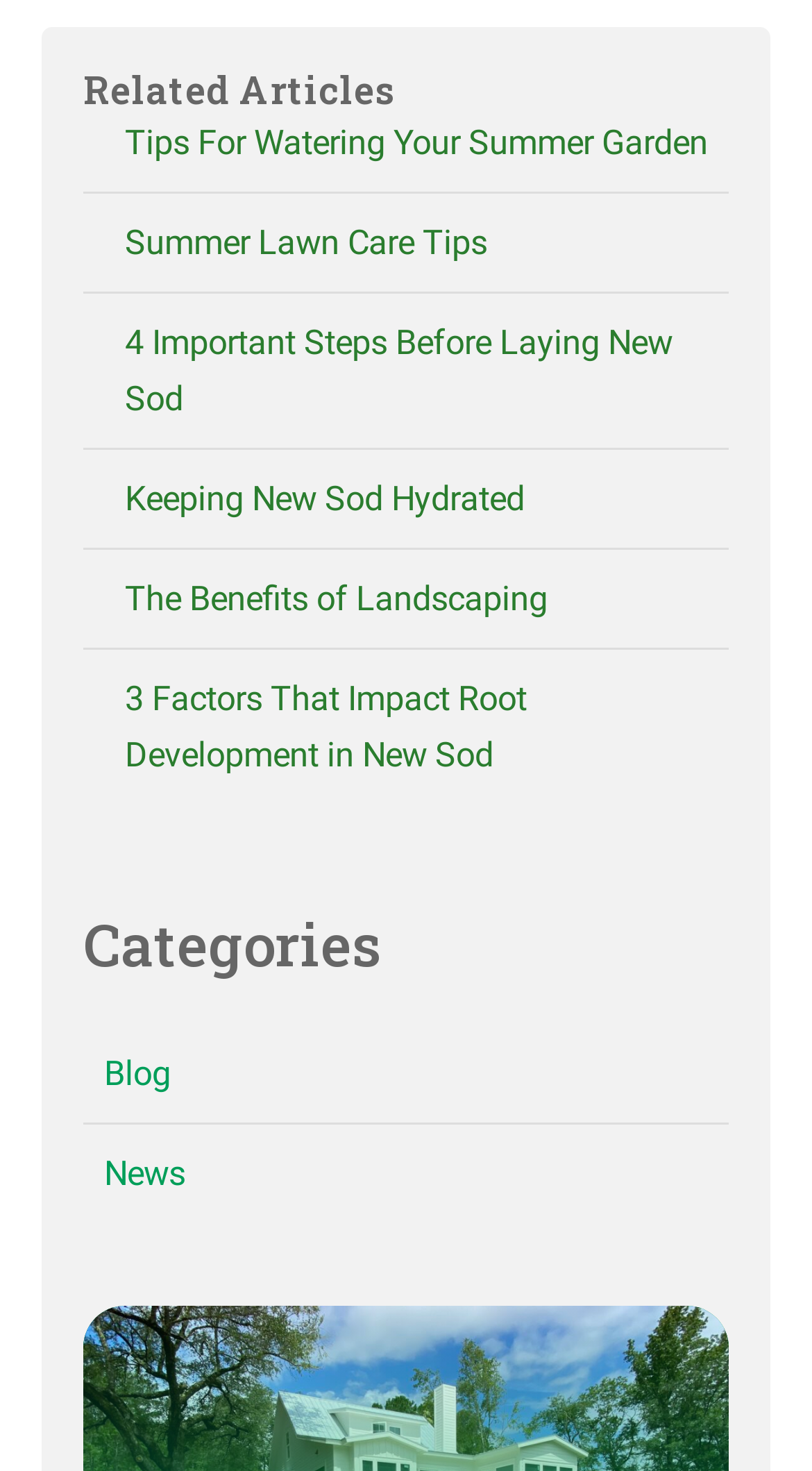How many related articles are listed?
Please provide a comprehensive answer based on the contents of the image.

There are six link elements underneath the 'Related Articles' heading, which suggests that there are six related articles listed.